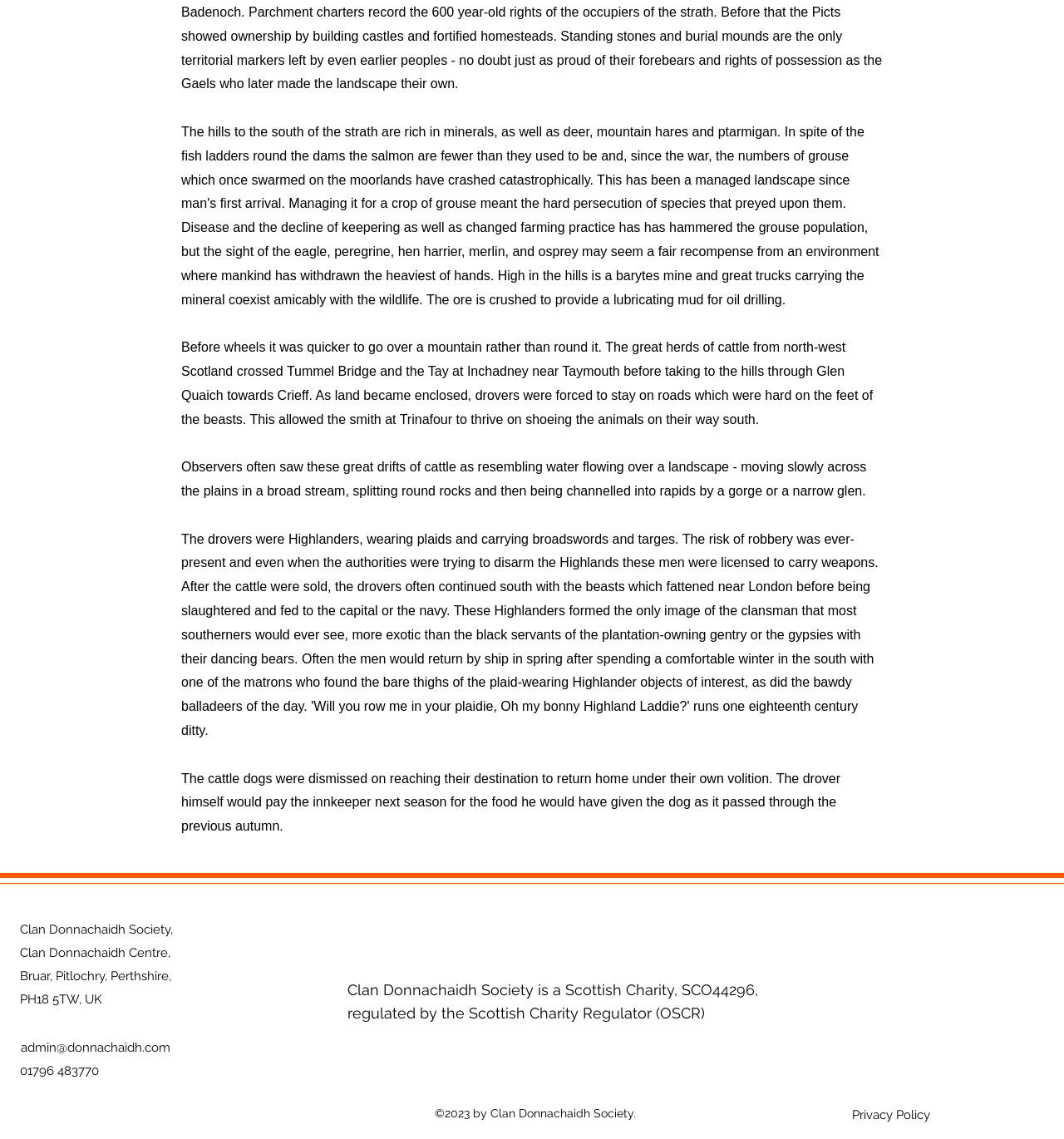Provide a one-word or brief phrase answer to the question:
What is the name of the society?

Clan Donnachaidh Society